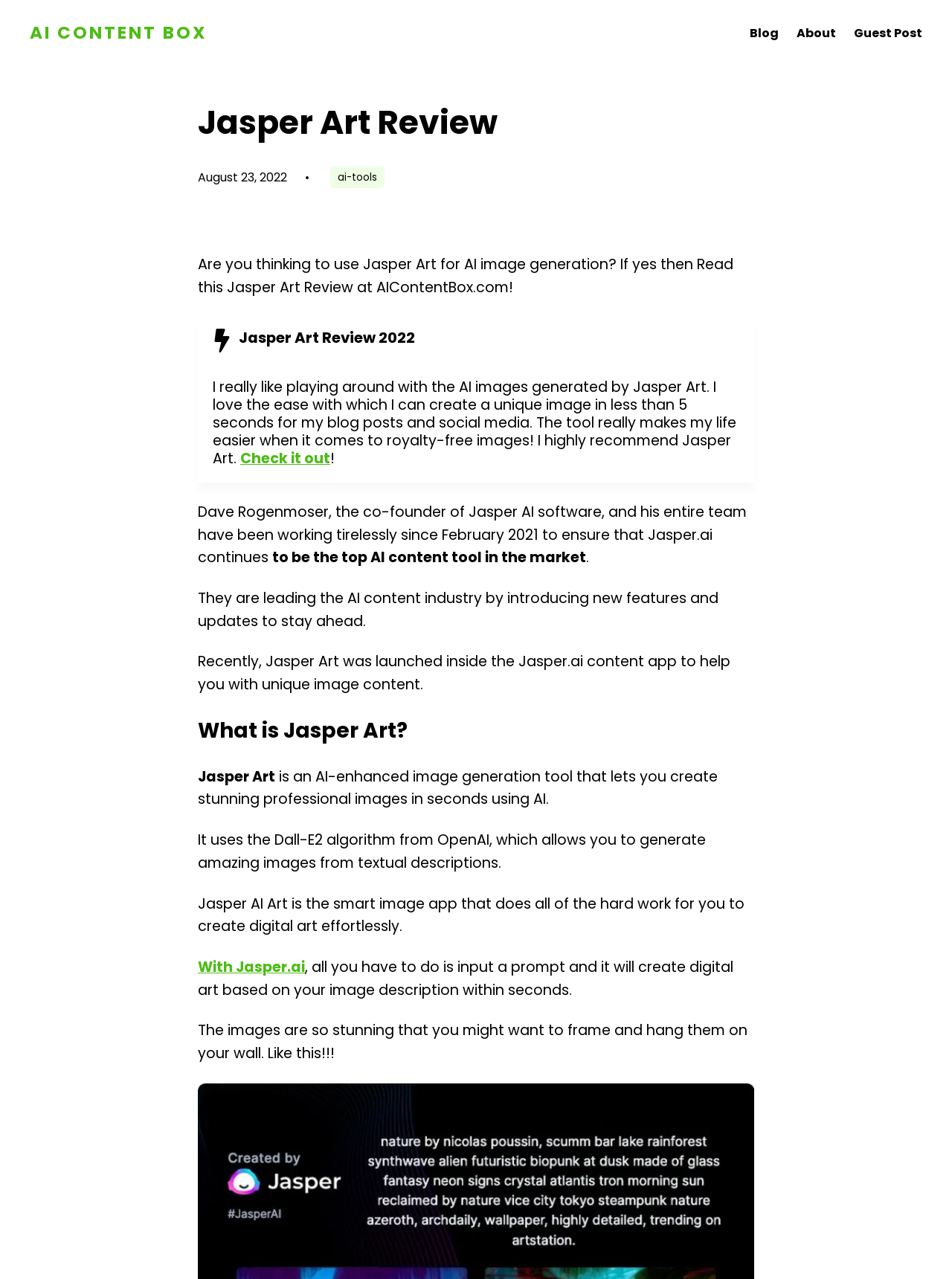What algorithm does Jasper Art use?
Please provide a full and detailed response to the question.

According to the webpage, Jasper Art uses the Dall-E2 algorithm from OpenAI to generate amazing images from textual descriptions.